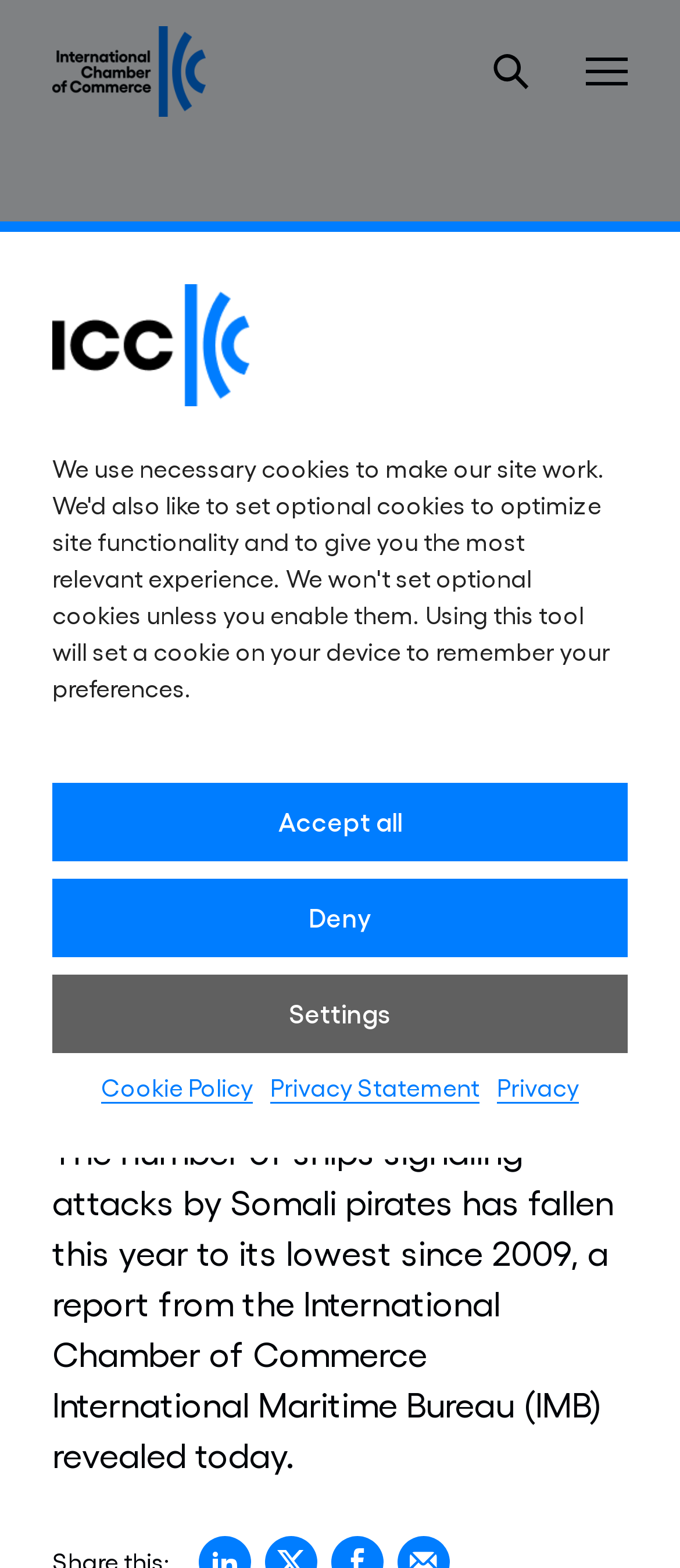Determine the bounding box coordinates for the area you should click to complete the following instruction: "Read the report title".

[0.077, 0.191, 0.923, 0.458]